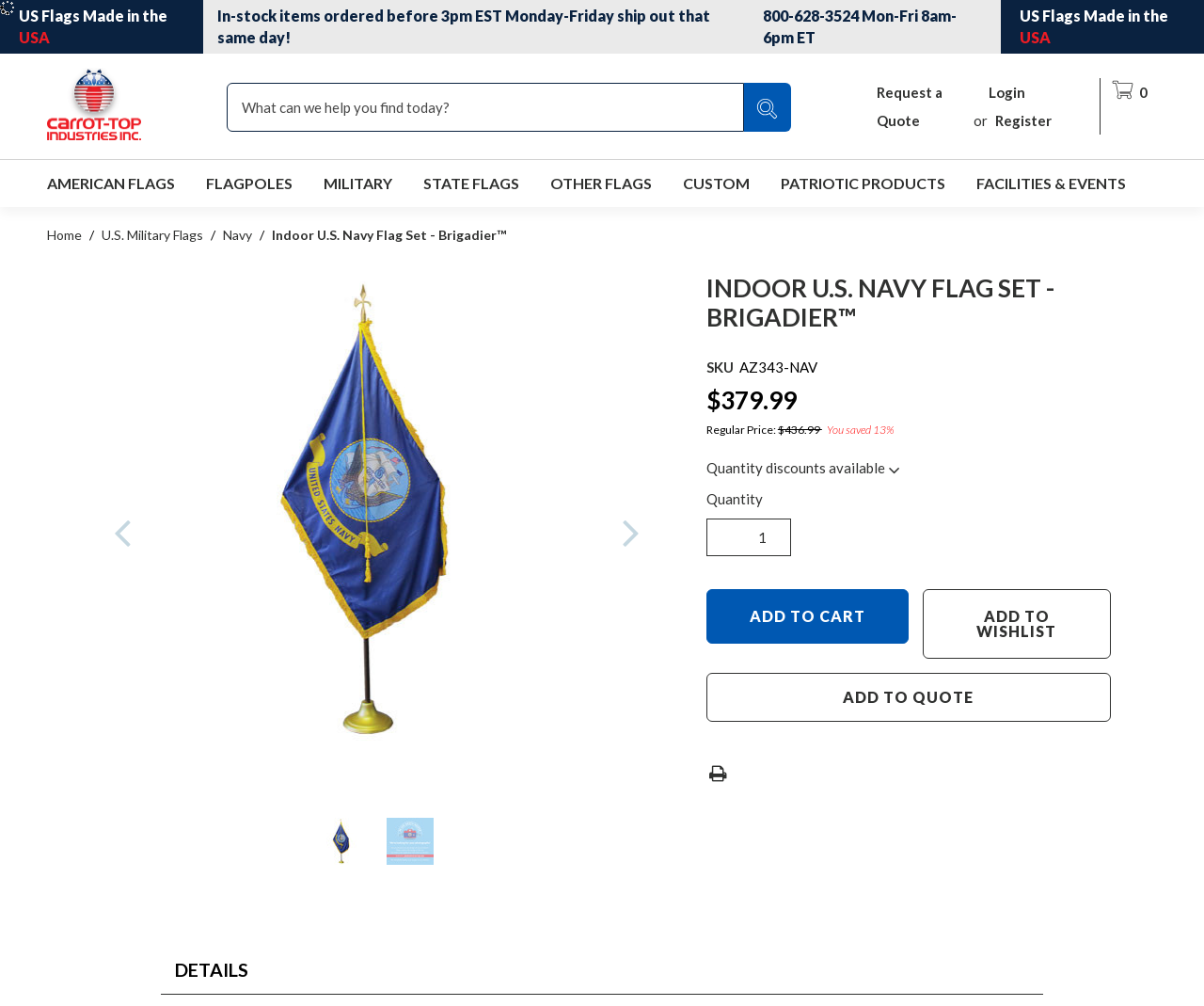Locate the UI element that matches the description input value="1" name="quantity" value="1" in the webpage screenshot. Return the bounding box coordinates in the format (top-left x, top-left y, bottom-right x, bottom-right y), with values ranging from 0 to 1.

[0.587, 0.423, 0.657, 0.46]